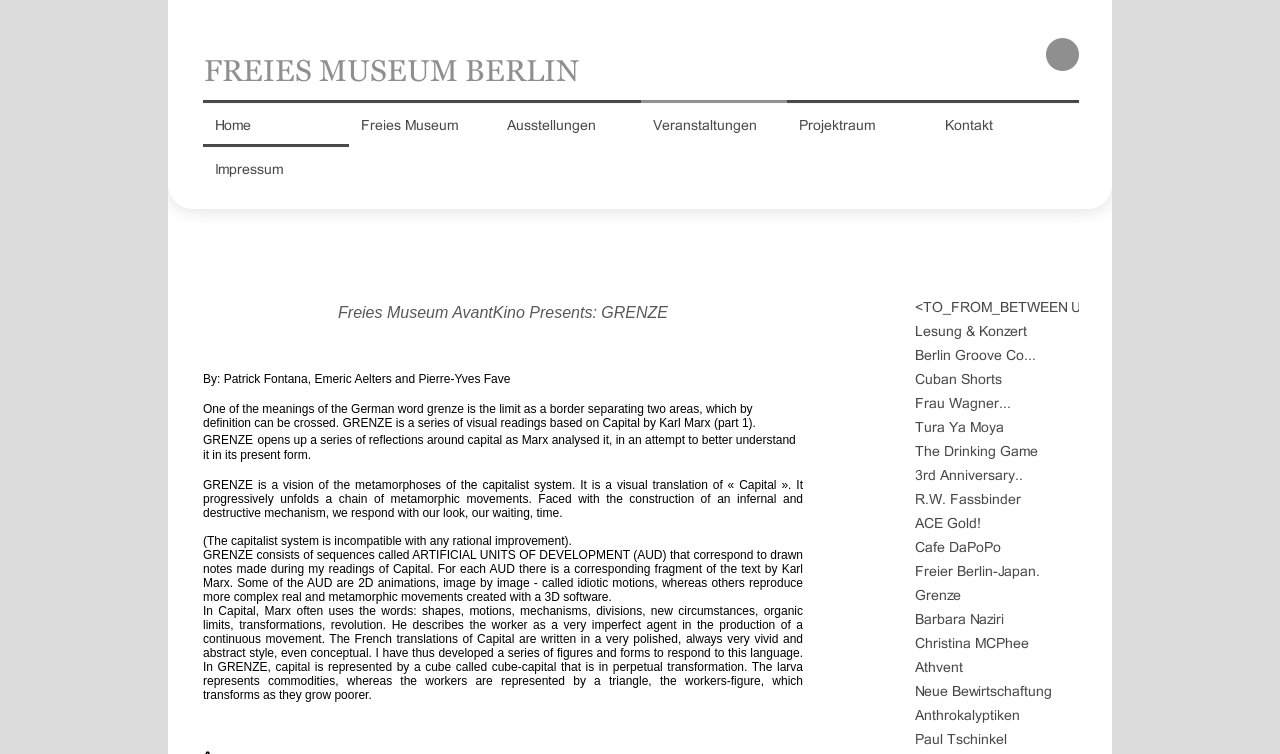Locate the bounding box coordinates of the region to be clicked to comply with the following instruction: "Follow on Facebook". The coordinates must be four float numbers between 0 and 1, in the form [left, top, right, bottom].

None